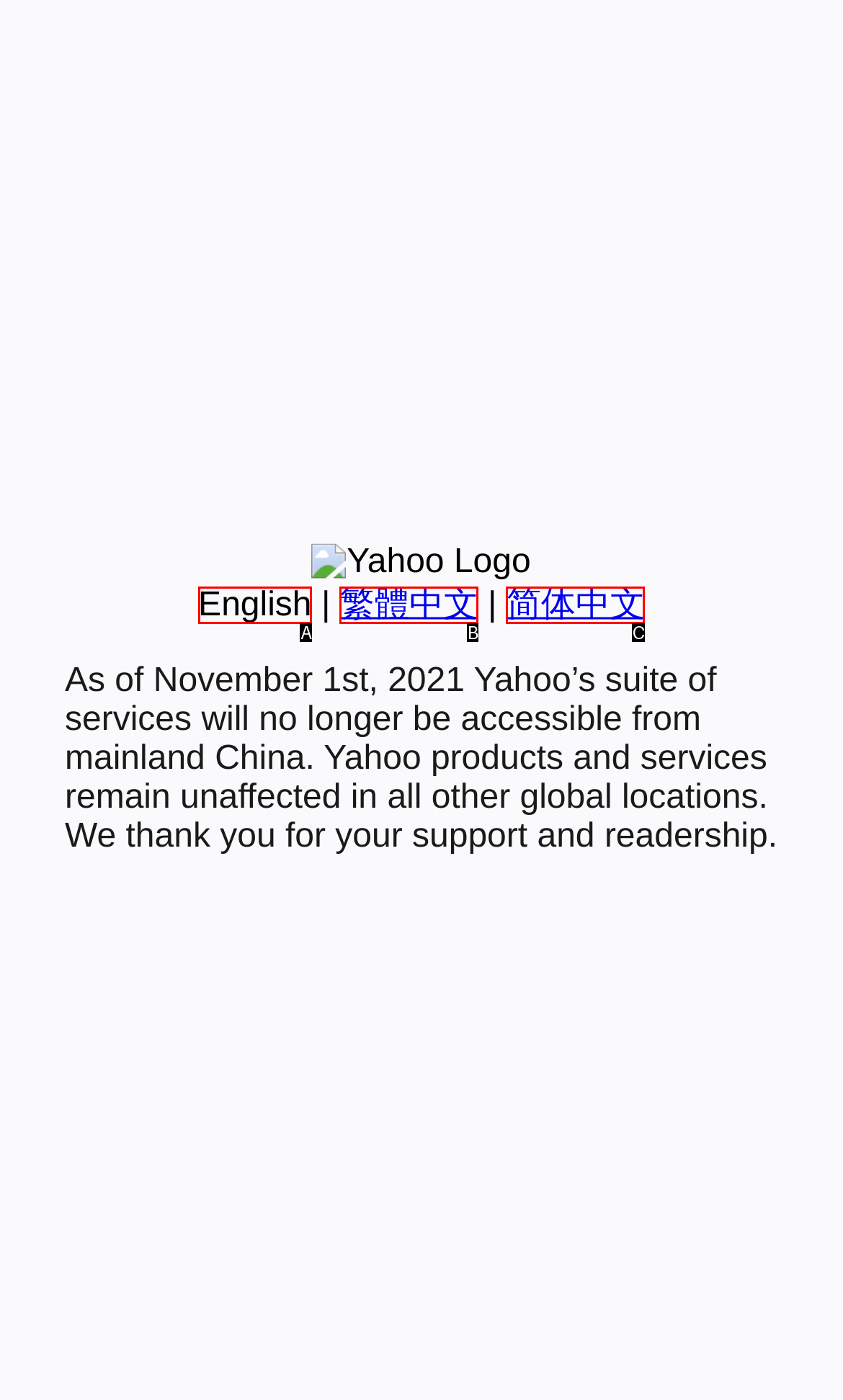Based on the element description: 繁體中文, choose the HTML element that matches best. Provide the letter of your selected option.

B